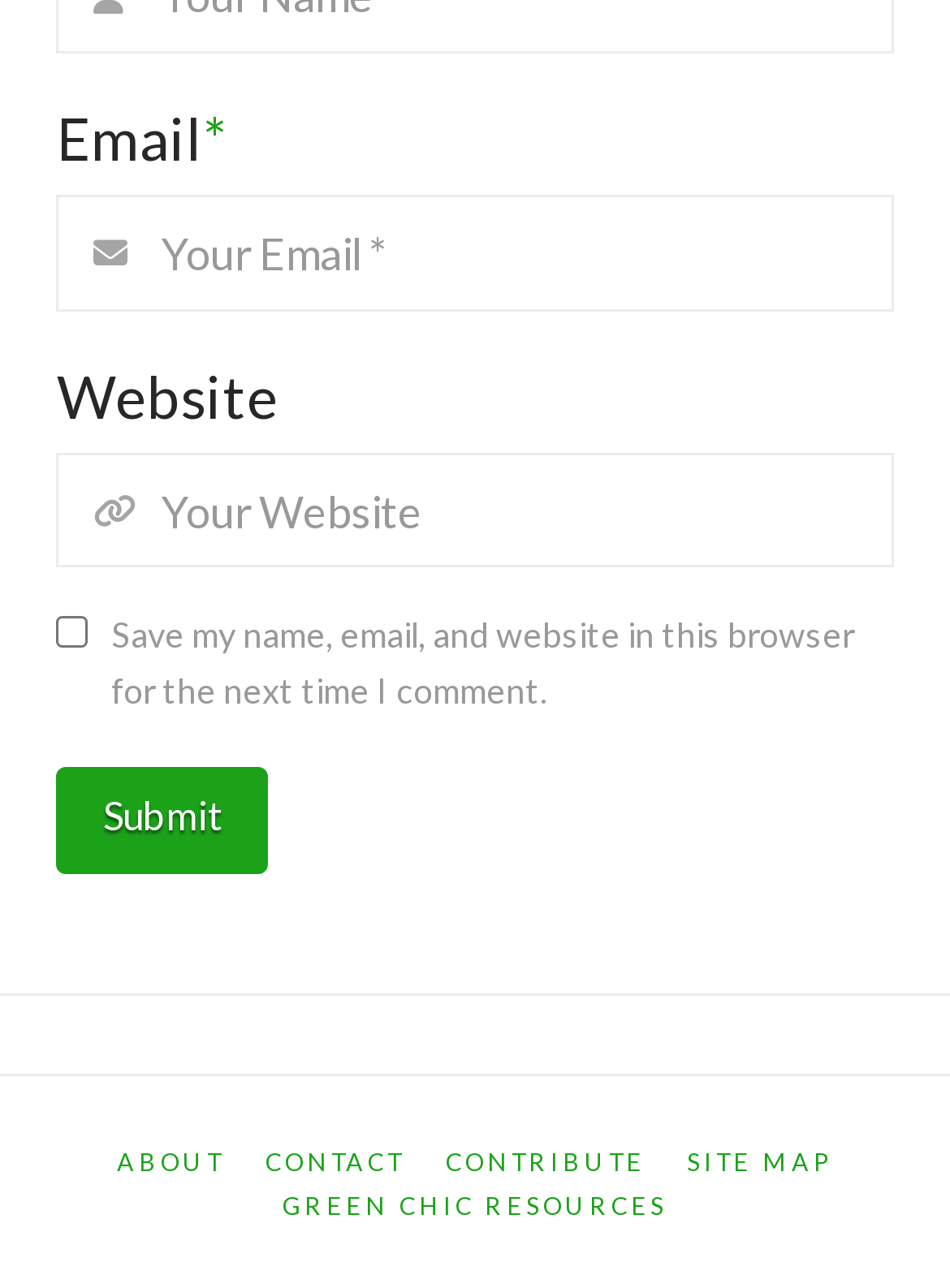Identify the bounding box coordinates of the area you need to click to perform the following instruction: "Explore Red Wing".

None